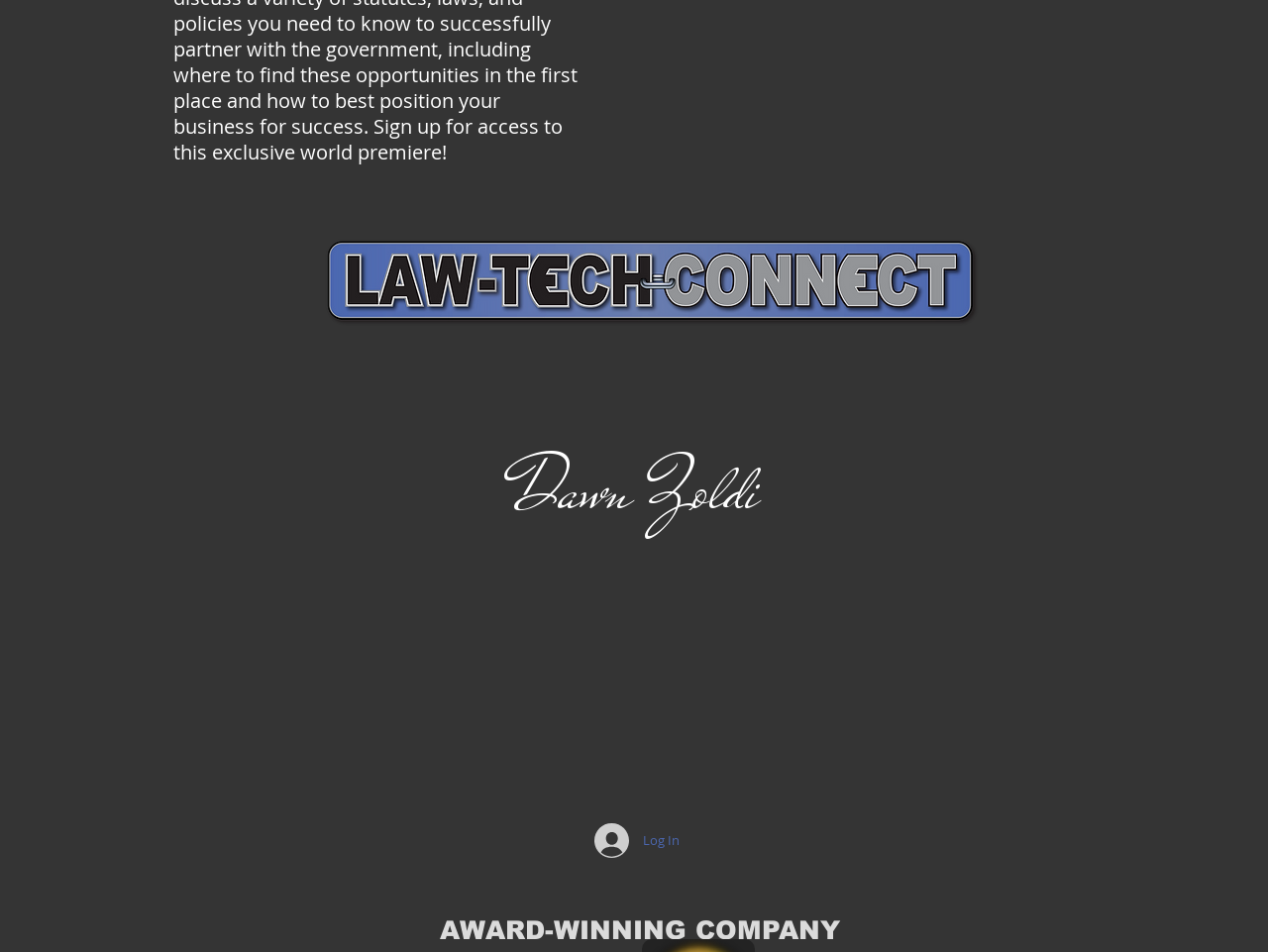Please find the bounding box for the UI element described by: "Log In".

[0.458, 0.858, 0.547, 0.907]